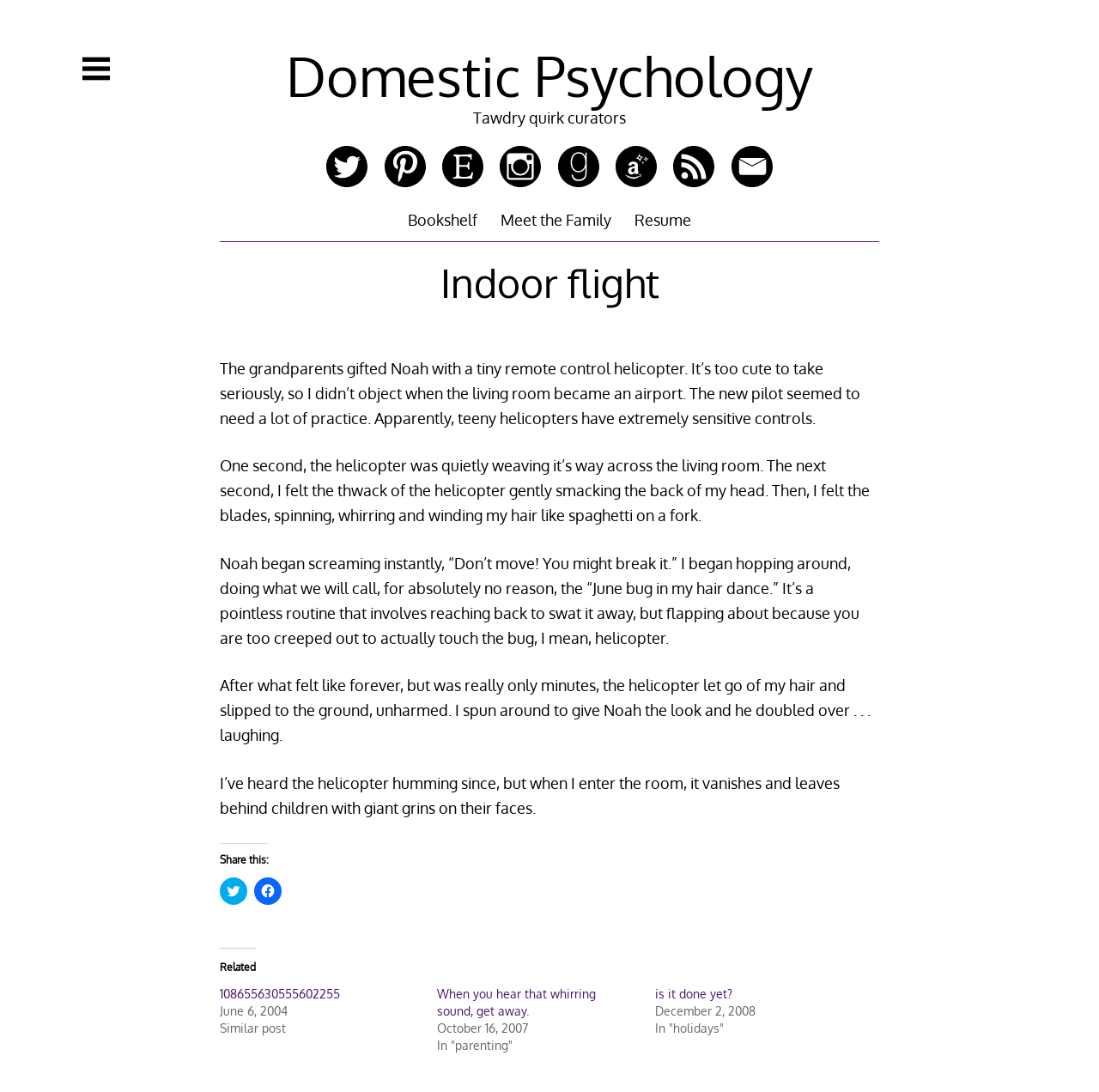Please mark the clickable region by giving the bounding box coordinates needed to complete this instruction: "Visit the 'Bookshelf' page".

[0.371, 0.191, 0.434, 0.212]